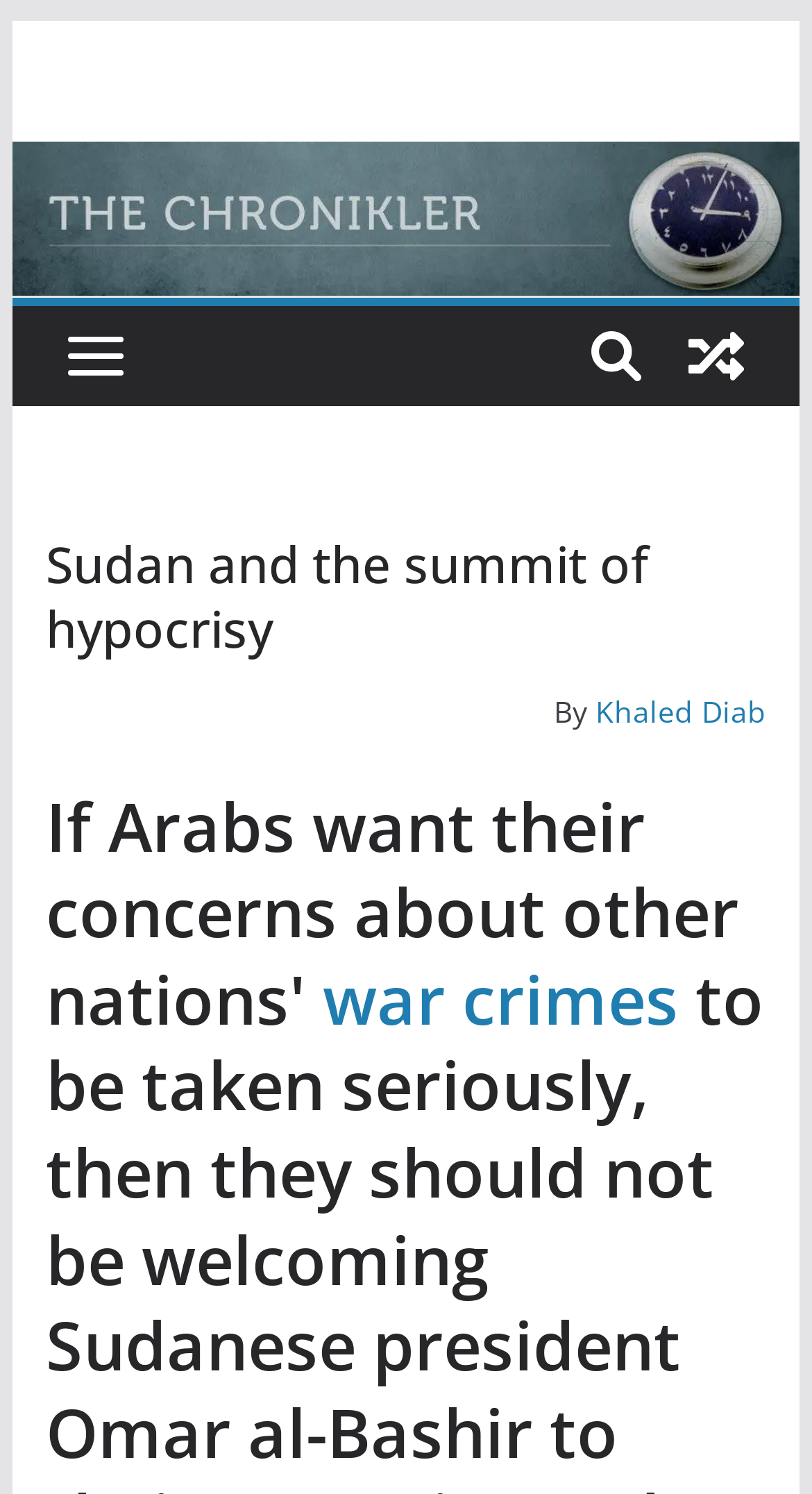Please find the bounding box coordinates (top-left x, top-left y, bottom-right x, bottom-right y) in the screenshot for the UI element described as follows: title="View a random post"

[0.821, 0.205, 0.944, 0.272]